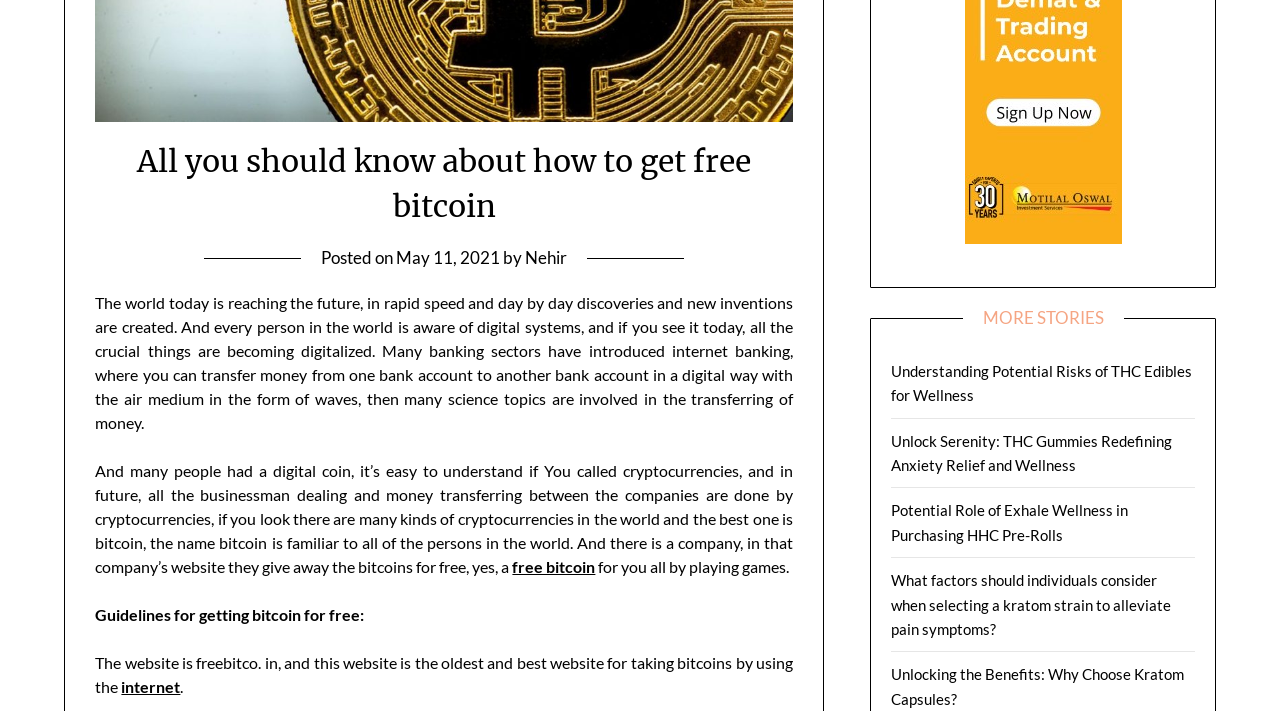Please find the bounding box for the UI component described as follows: "internet".

[0.095, 0.952, 0.141, 0.978]